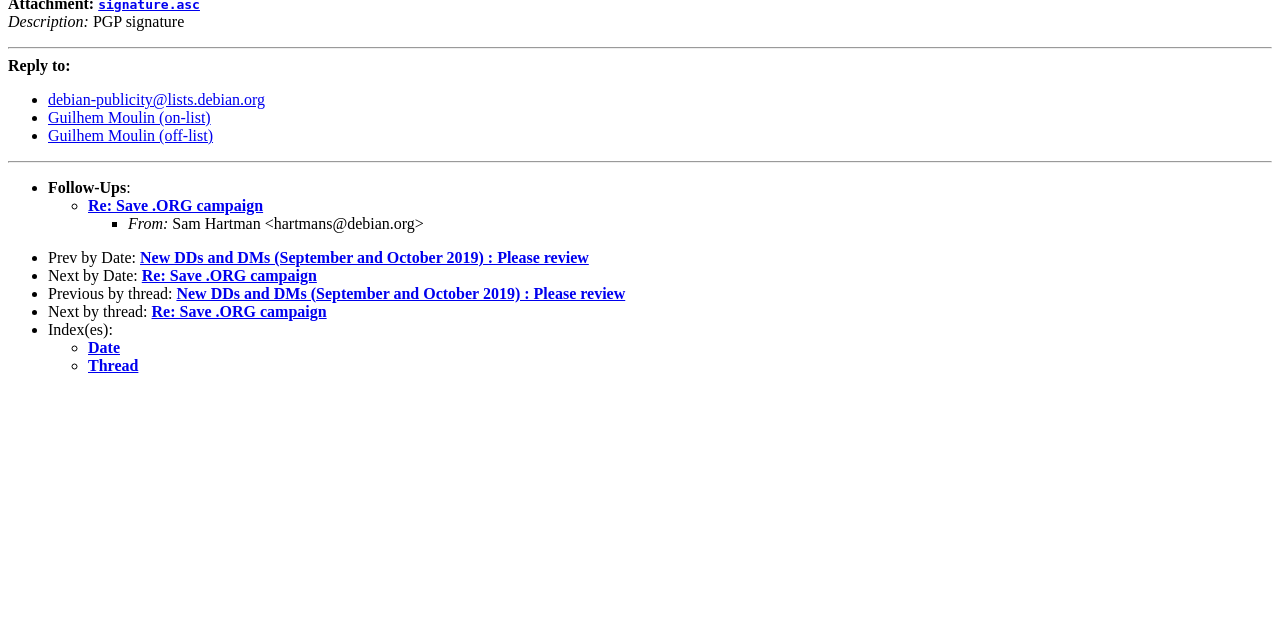Please find the bounding box for the UI element described by: "Guilhem Moulin (on-list)".

[0.038, 0.17, 0.165, 0.197]